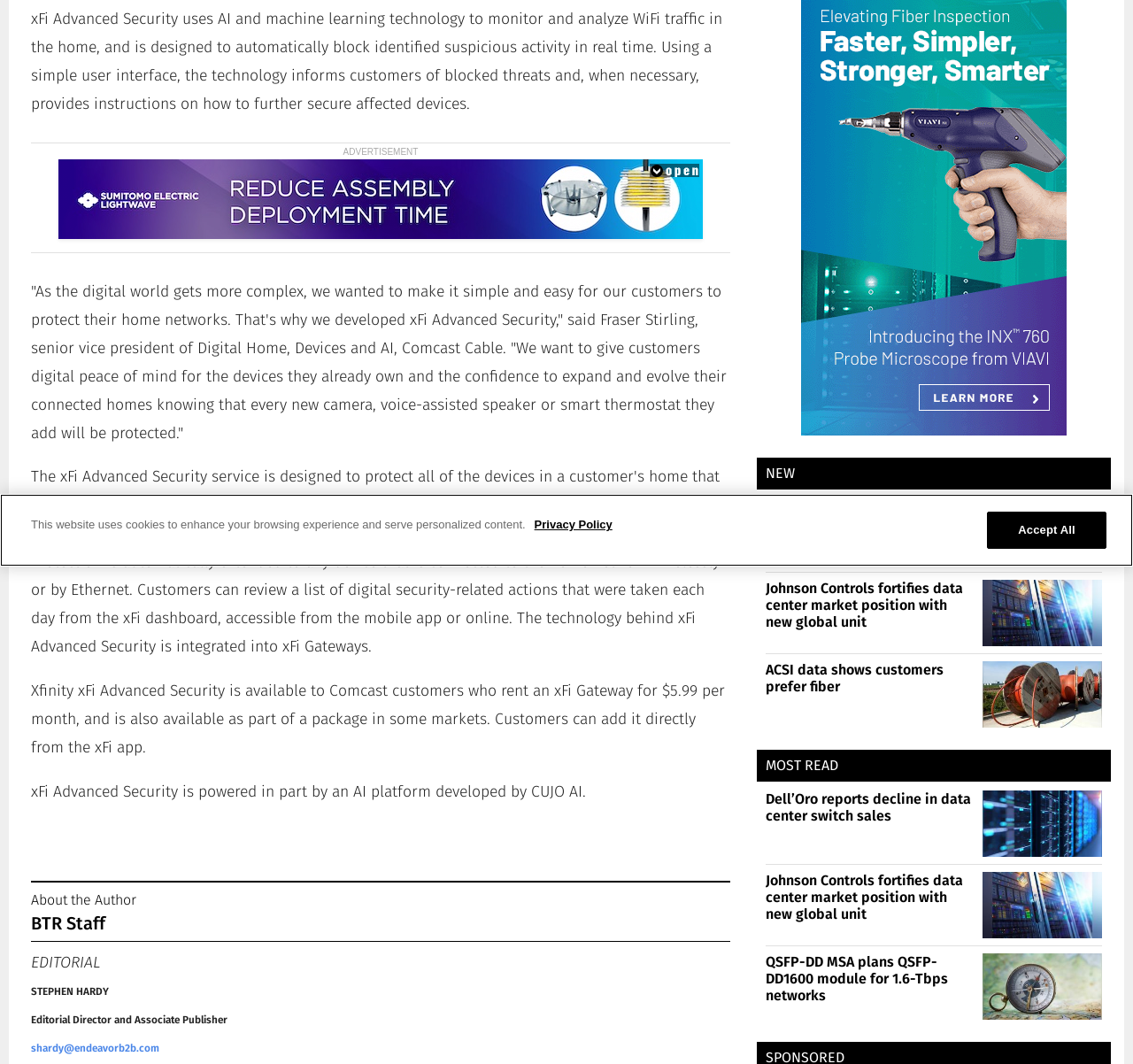Provide the bounding box coordinates of the HTML element described by the text: "shardy@endeavorb2b.com".

[0.027, 0.98, 0.141, 0.991]